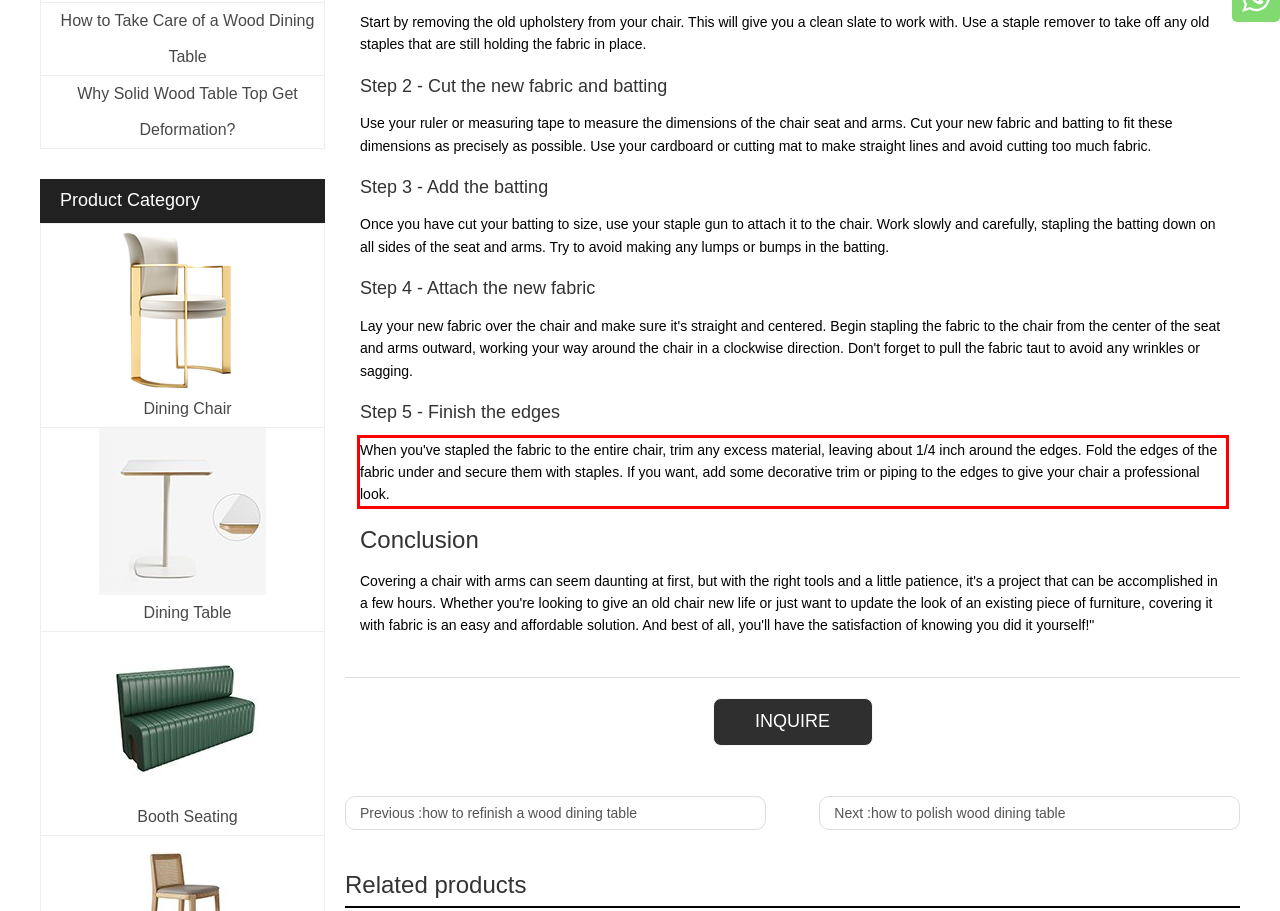Given a screenshot of a webpage containing a red rectangle bounding box, extract and provide the text content found within the red bounding box.

When you've stapled the fabric to the entire chair, trim any excess material, leaving about 1/4 inch around the edges. Fold the edges of the fabric under and secure them with staples. If you want, add some decorative trim or piping to the edges to give your chair a professional look.